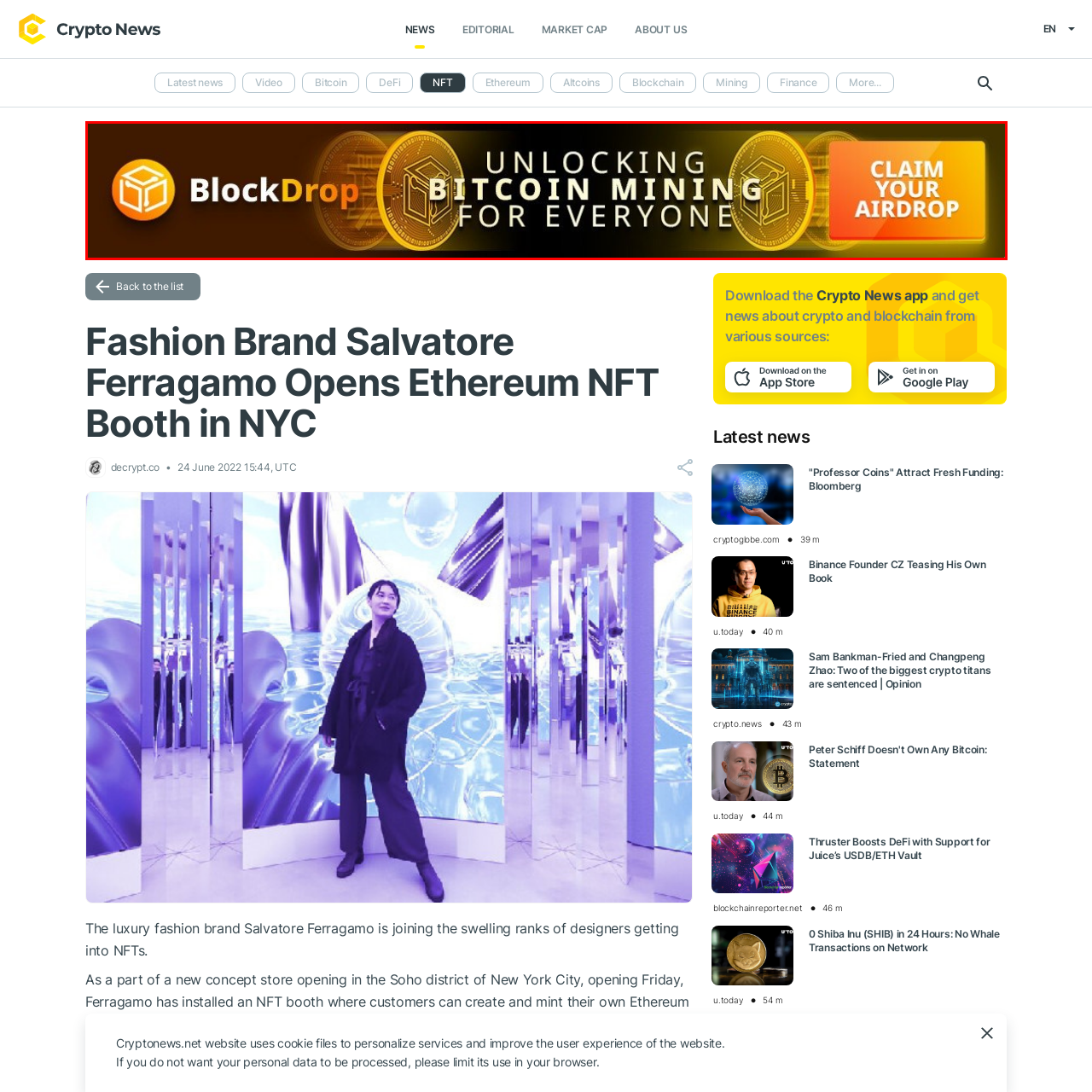Examine the section enclosed by the red box and give a brief answer to the question: What is the color of the button on the right?

Bright orange